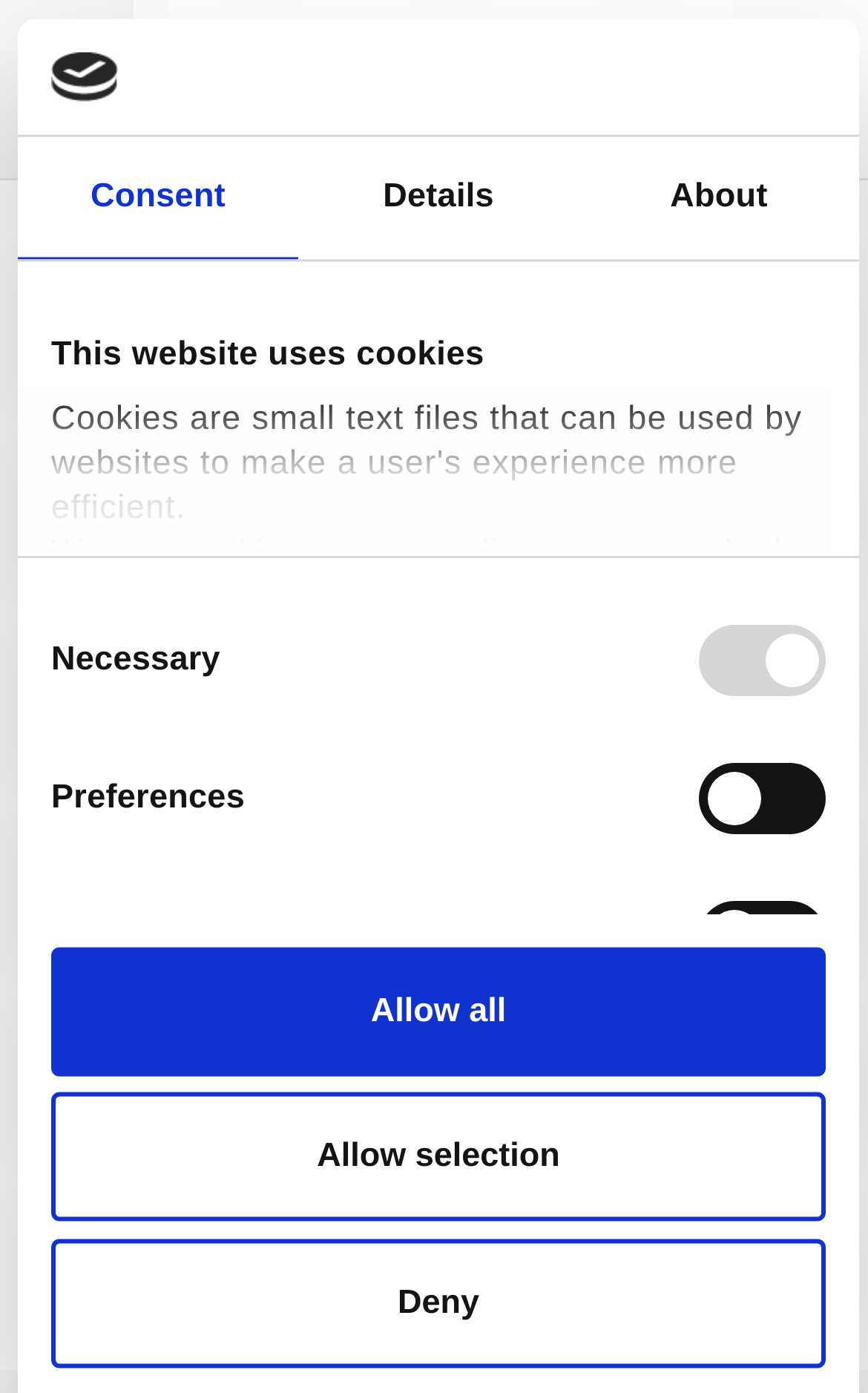Please specify the bounding box coordinates of the element that should be clicked to execute the given instruction: 'Click the 'Deny' button'. Ensure the coordinates are four float numbers between 0 and 1, expressed as [left, top, right, bottom].

[0.059, 0.889, 0.951, 0.981]